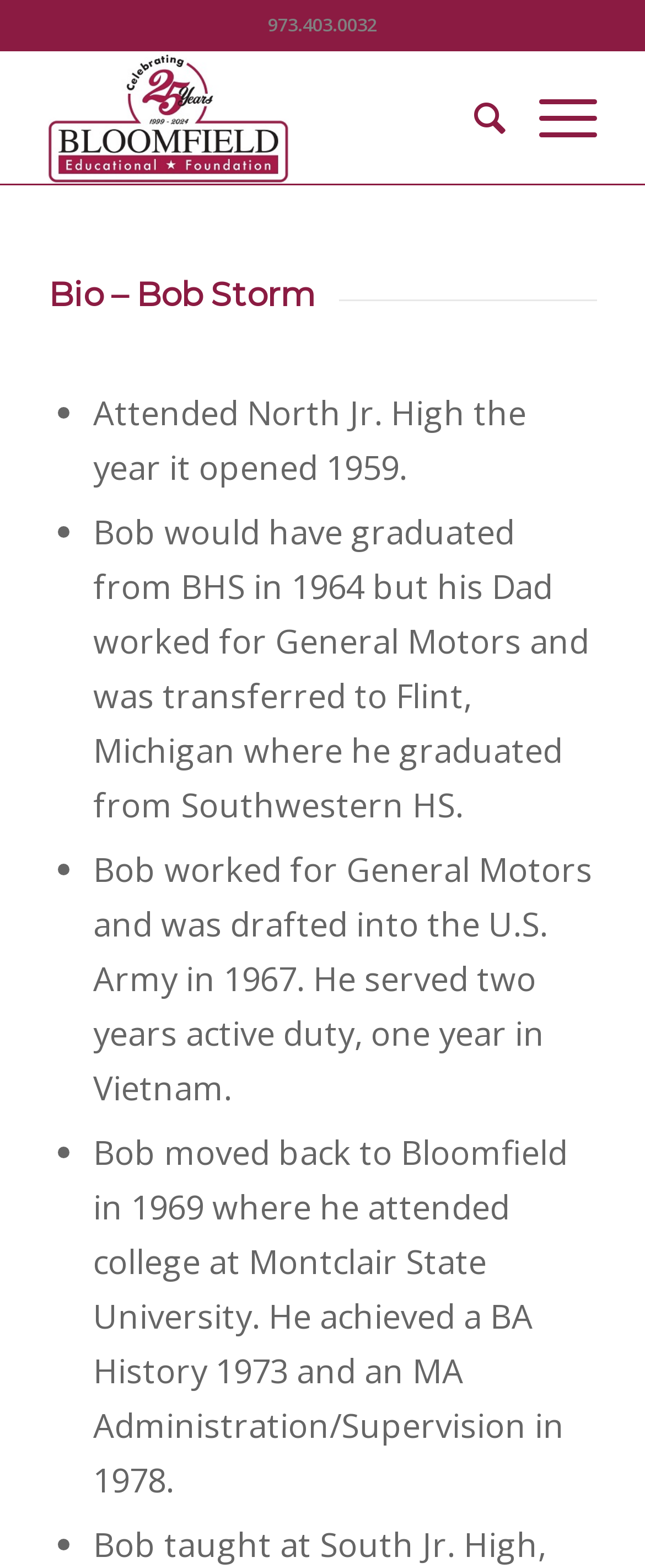Using the element description provided, determine the bounding box coordinates in the format (top-left x, top-left y, bottom-right x, bottom-right y). Ensure that all values are floating point numbers between 0 and 1. Element description: Share this with Facebook Messenger

None